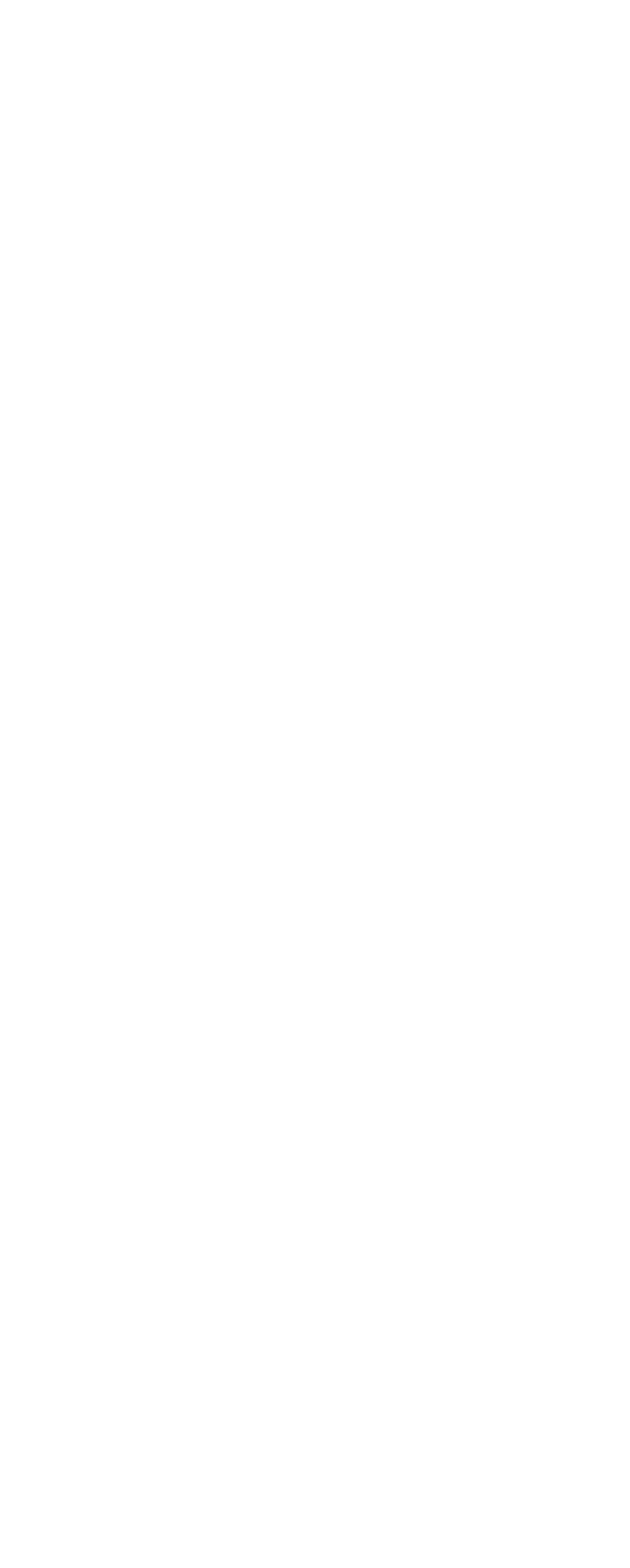Please provide a short answer using a single word or phrase for the question:
What is the phone number of LAVTA Livermore Transit Center & Customer Information?

(925) 455-7500